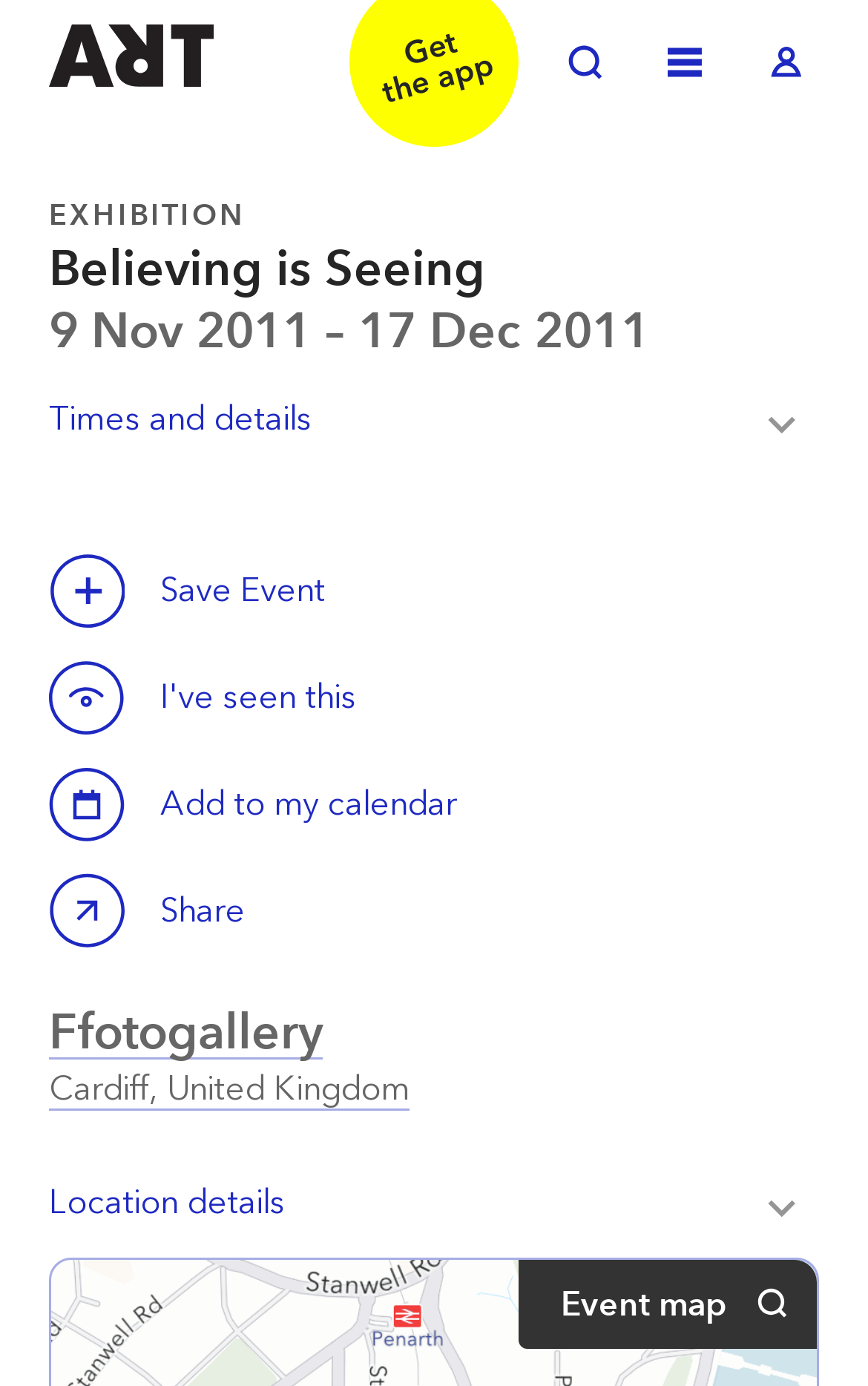Identify the bounding box coordinates of the clickable region required to complete the instruction: "Add to my calendar". The coordinates should be given as four float numbers within the range of 0 and 1, i.e., [left, top, right, bottom].

[0.056, 0.552, 0.538, 0.607]